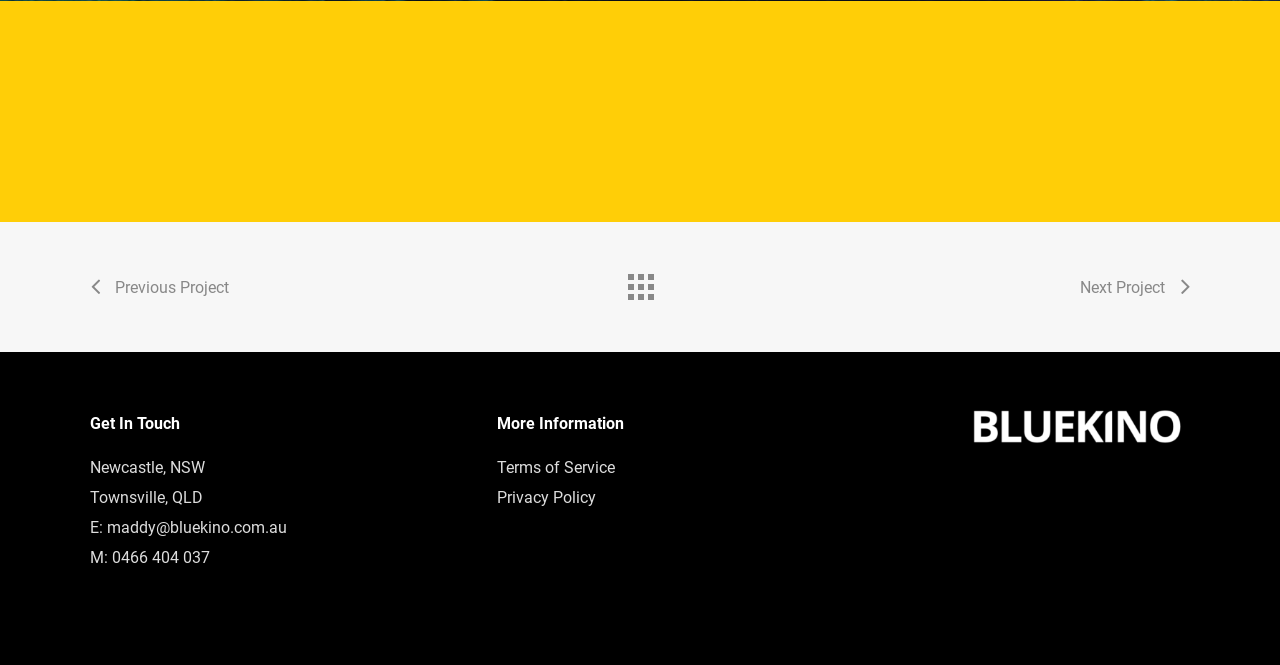Give a one-word or phrase response to the following question: How many navigation links are there?

3